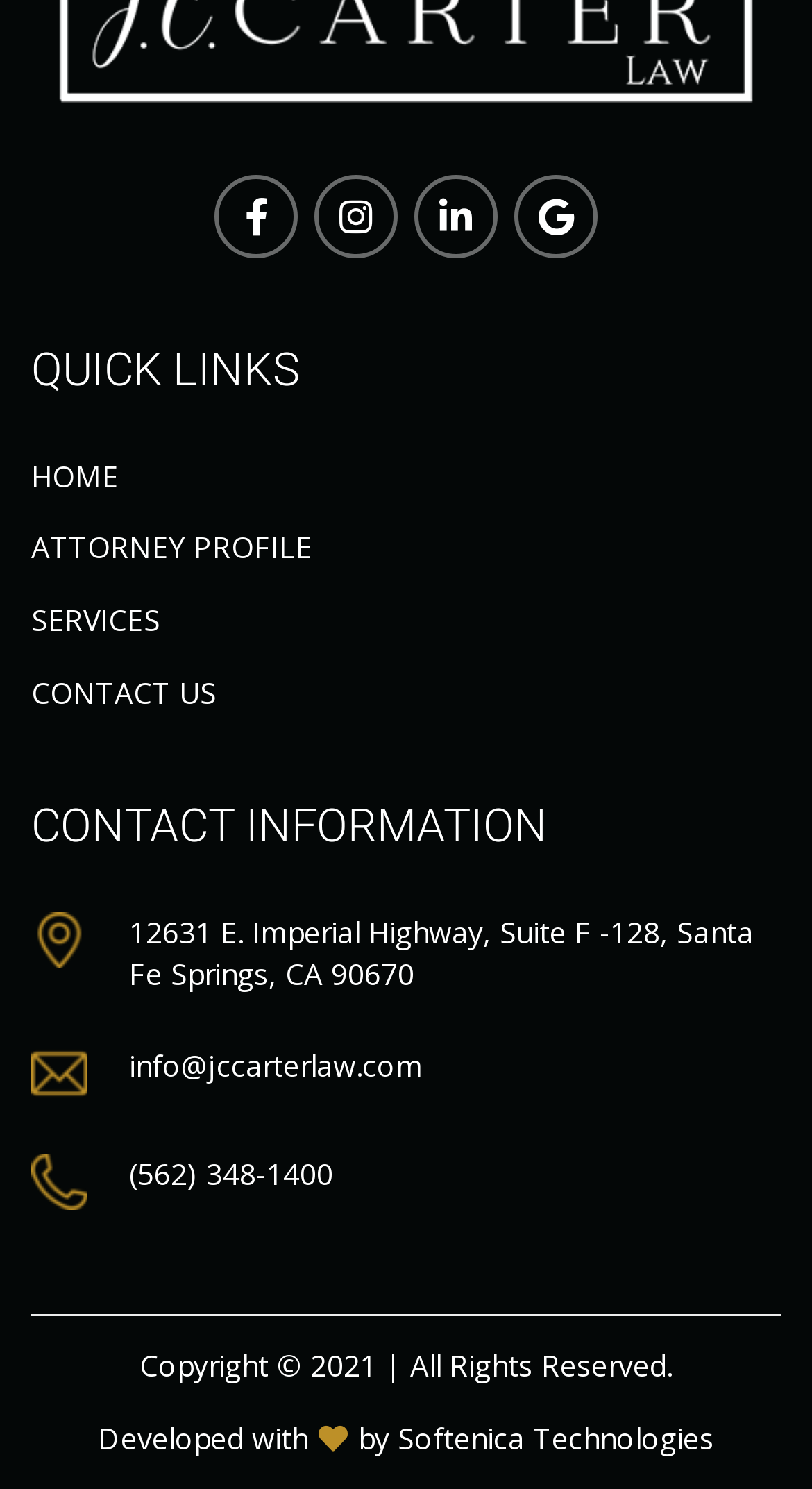Please identify the bounding box coordinates of the clickable area that will fulfill the following instruction: "Click the Twitter link". The coordinates should be in the format of four float numbers between 0 and 1, i.e., [left, top, right, bottom].

None